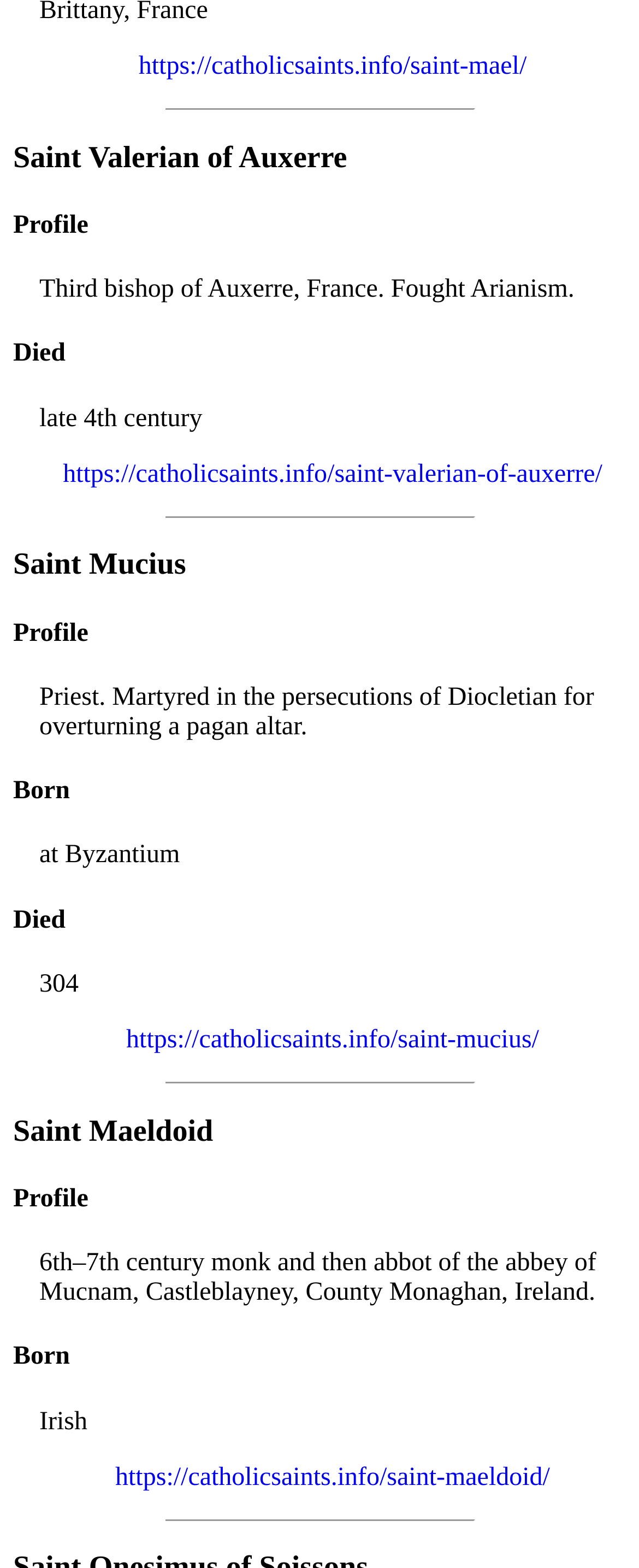Kindly respond to the following question with a single word or a brief phrase: 
How many saints are listed on this page?

3